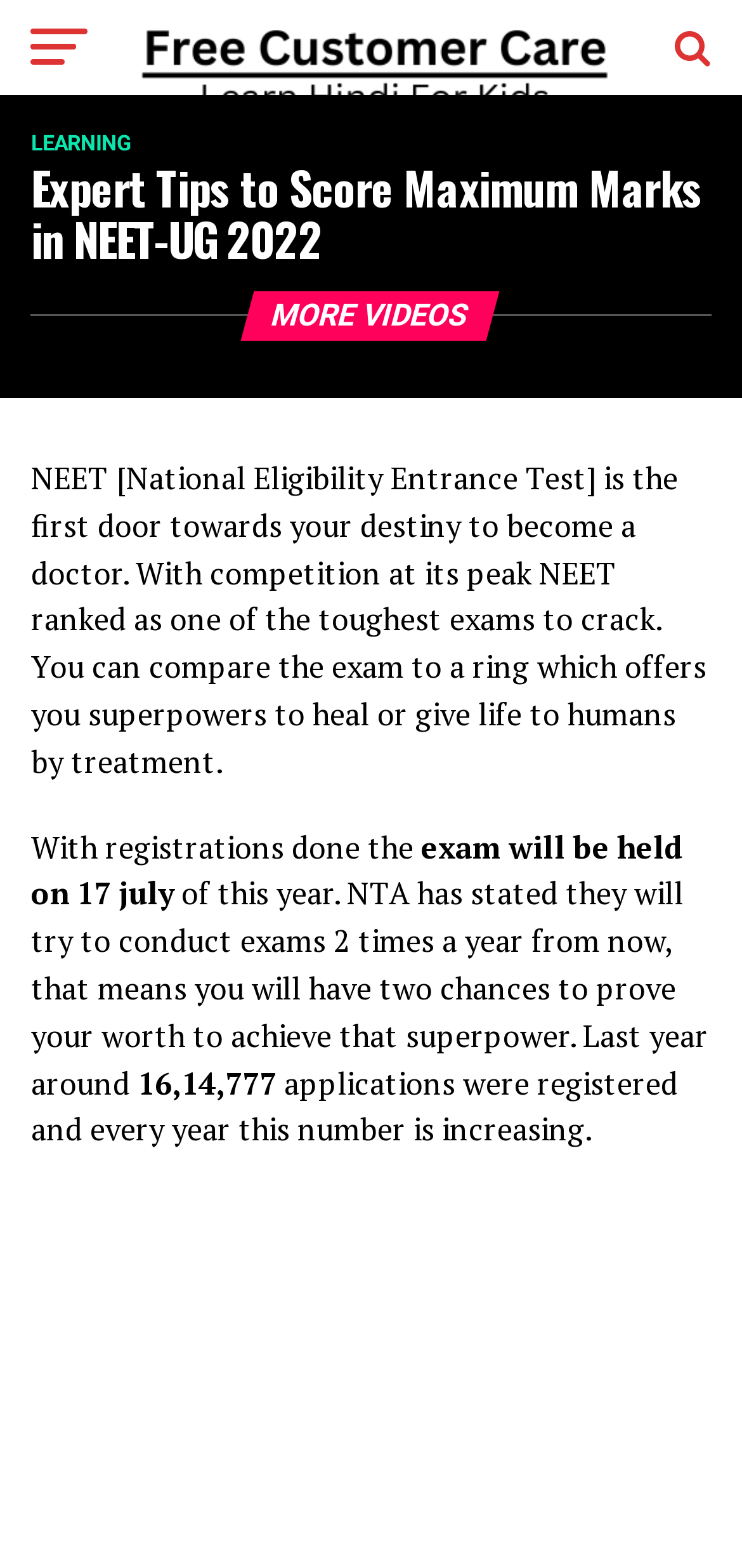When is the NEET exam scheduled to be held?
Please interpret the details in the image and answer the question thoroughly.

The webpage mentions that the exam will be held on 17 July of this year, as stated by NTA.